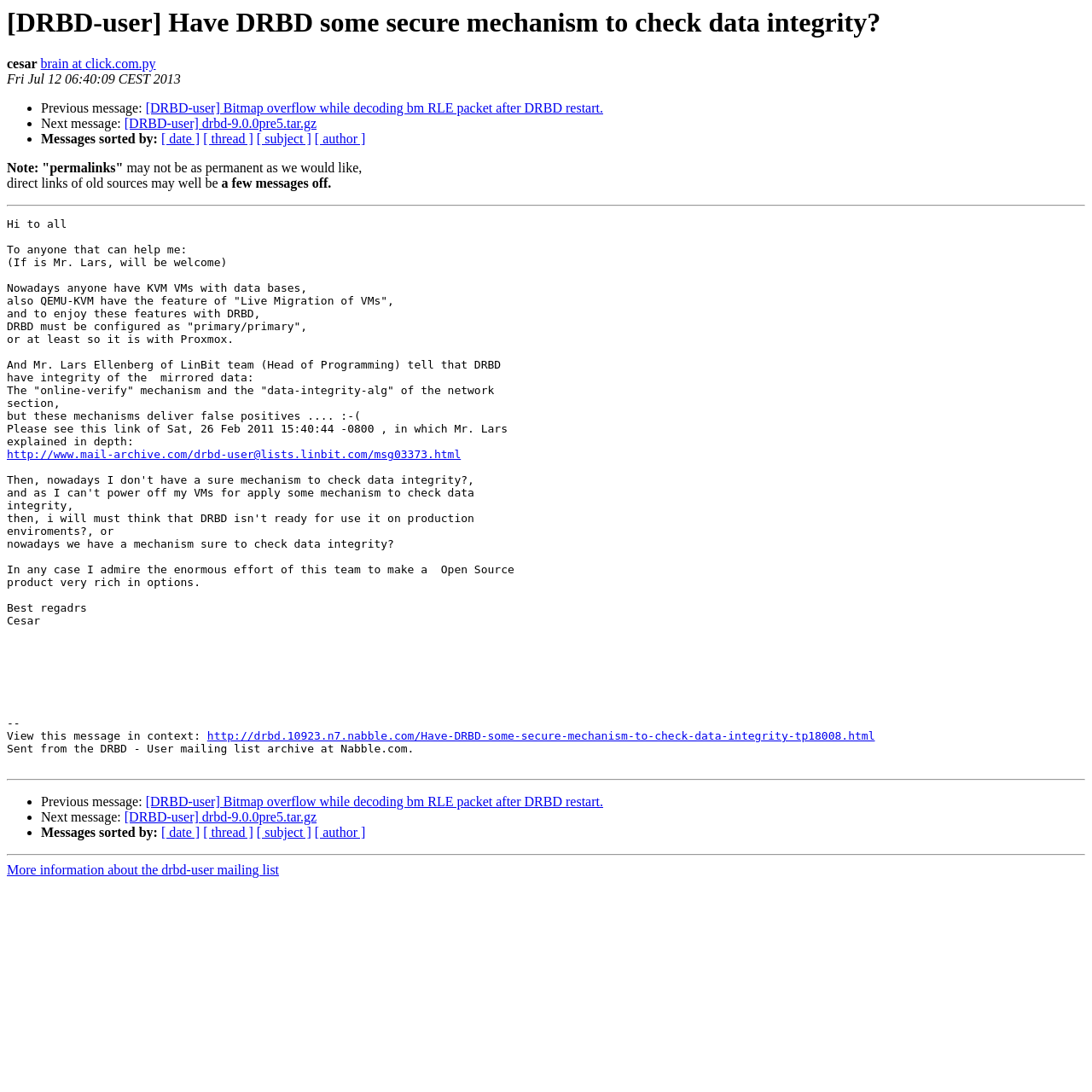Determine the bounding box coordinates for the area that should be clicked to carry out the following instruction: "View more information about the drbd-user mailing list".

[0.006, 0.79, 0.256, 0.803]